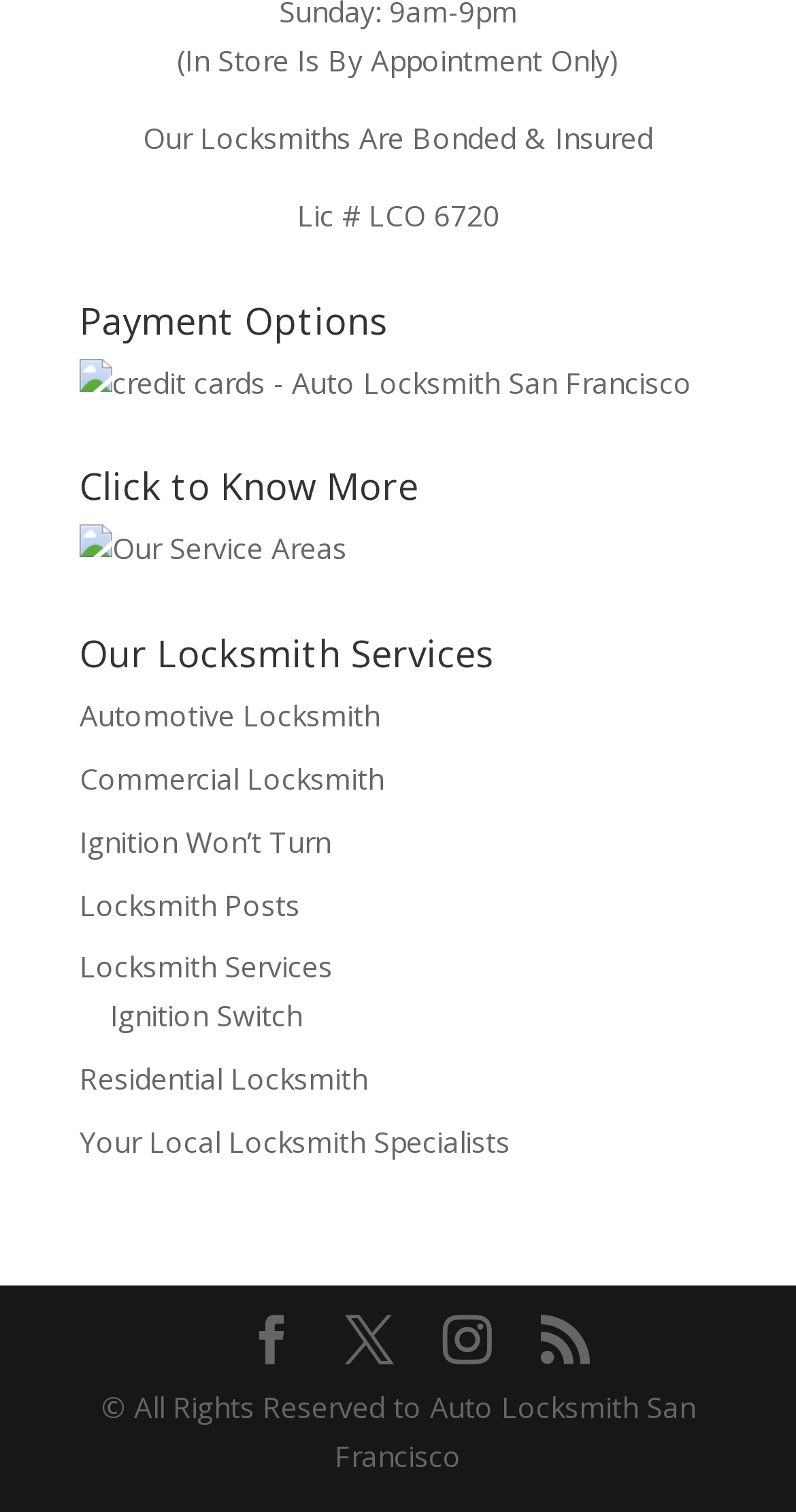Can you find the bounding box coordinates for the element to click on to achieve the instruction: "Click to know more about payment options"?

[0.1, 0.199, 0.9, 0.237]